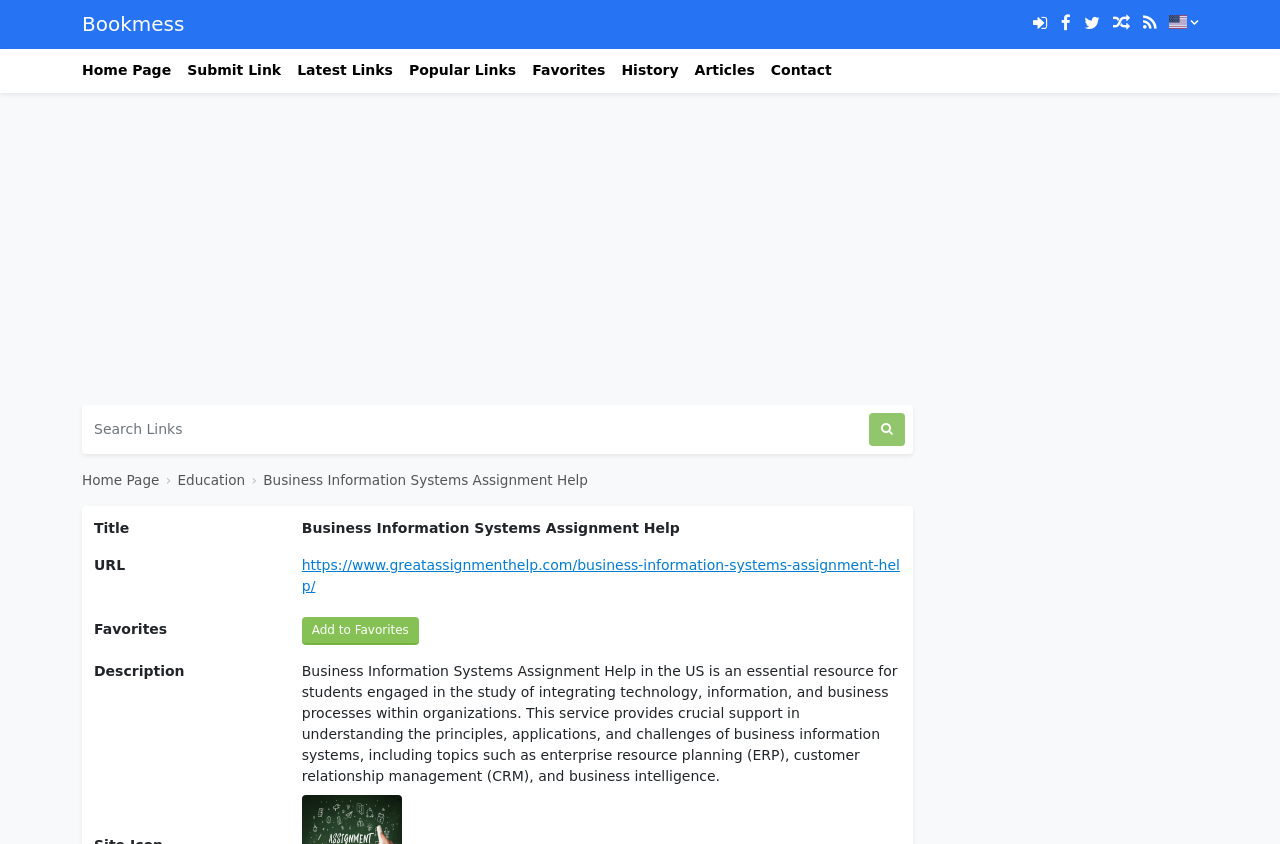What is the purpose of the service provided on this webpage?
Please look at the screenshot and answer in one word or a short phrase.

Support in understanding business information systems